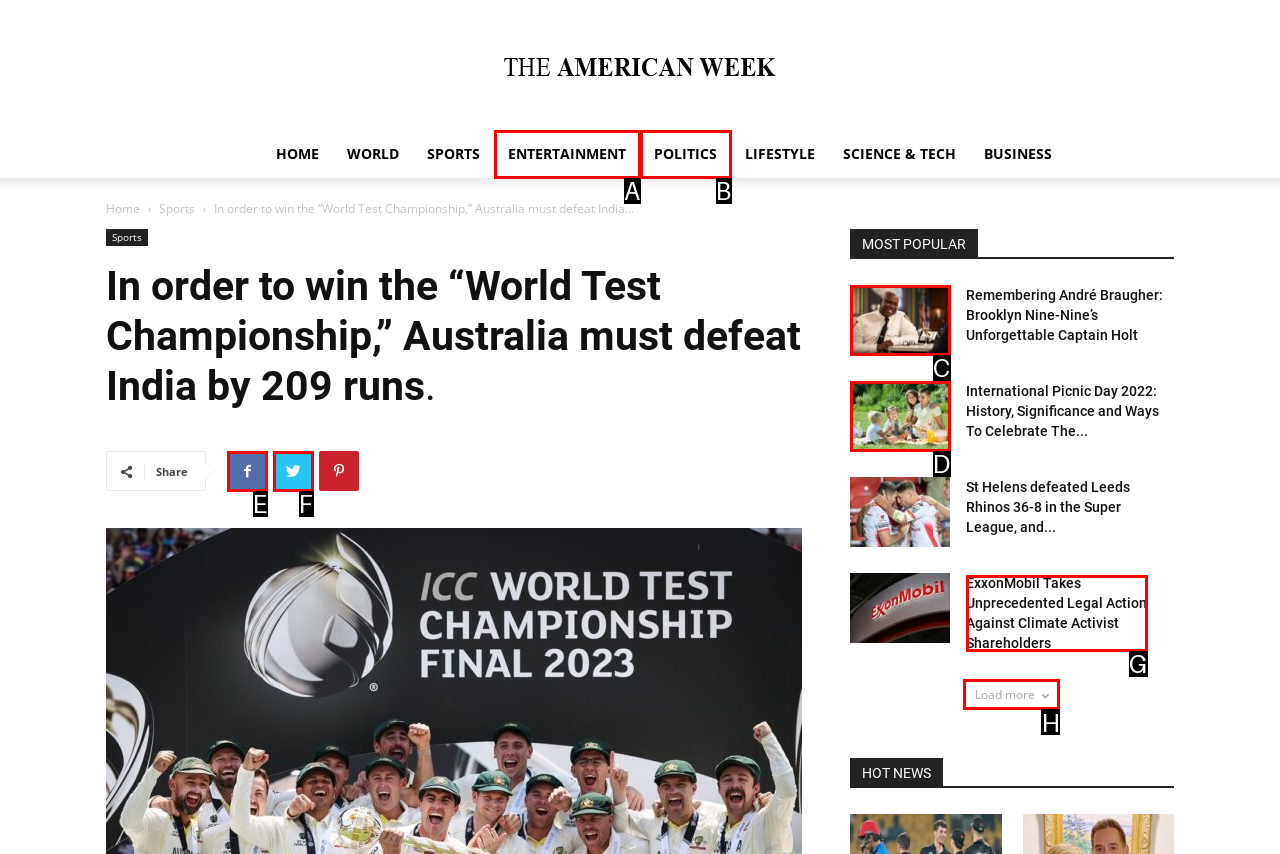Select the proper UI element to click in order to perform the following task: Click the 'REQUEST A FREE QUOTE' button. Indicate your choice with the letter of the appropriate option.

None